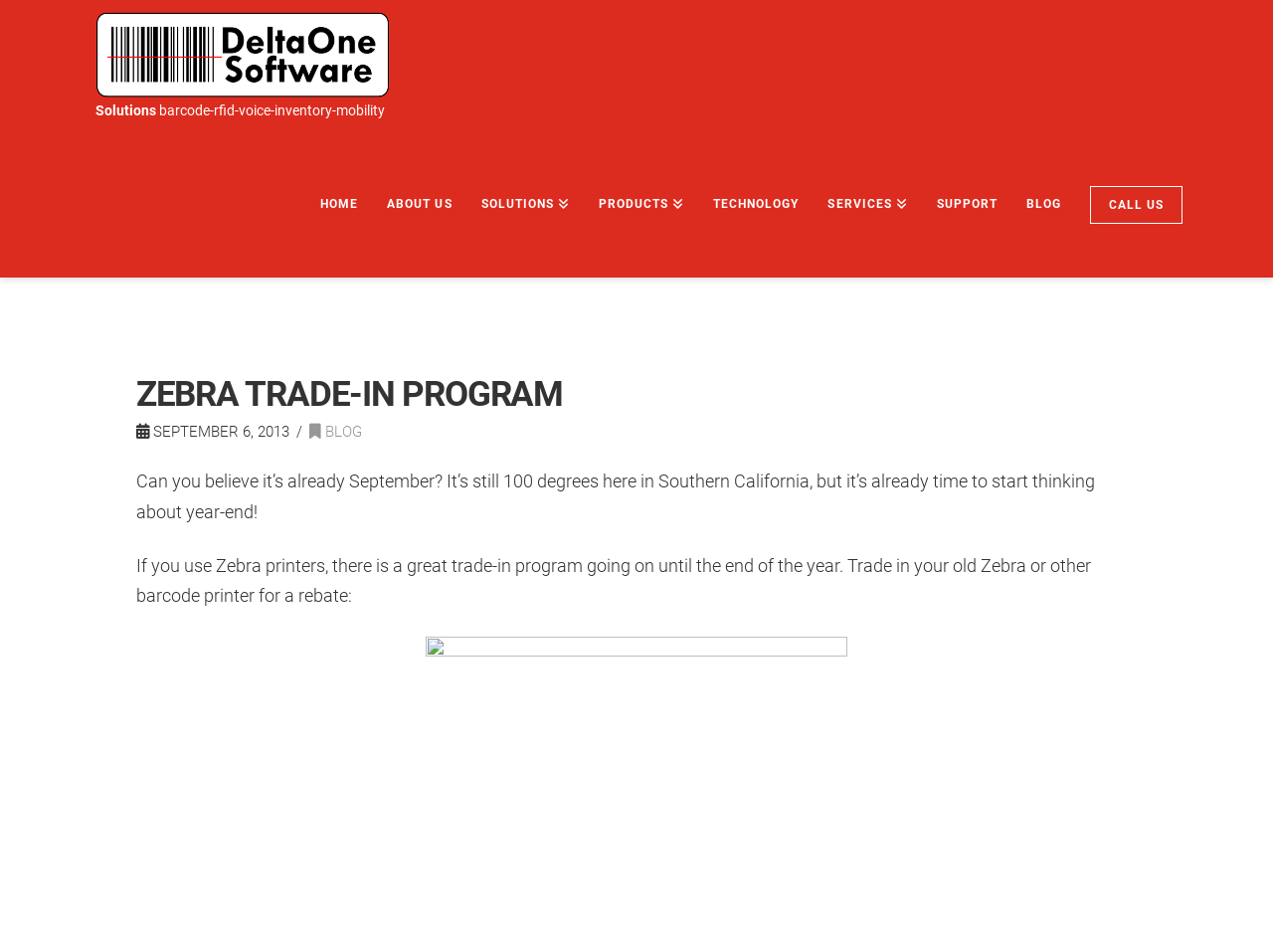Examine the screenshot and answer the question in as much detail as possible: What is the company name on the top left?

The company name is located on the top left of the webpage, above the navigation menu, and is accompanied by an image with the same name.